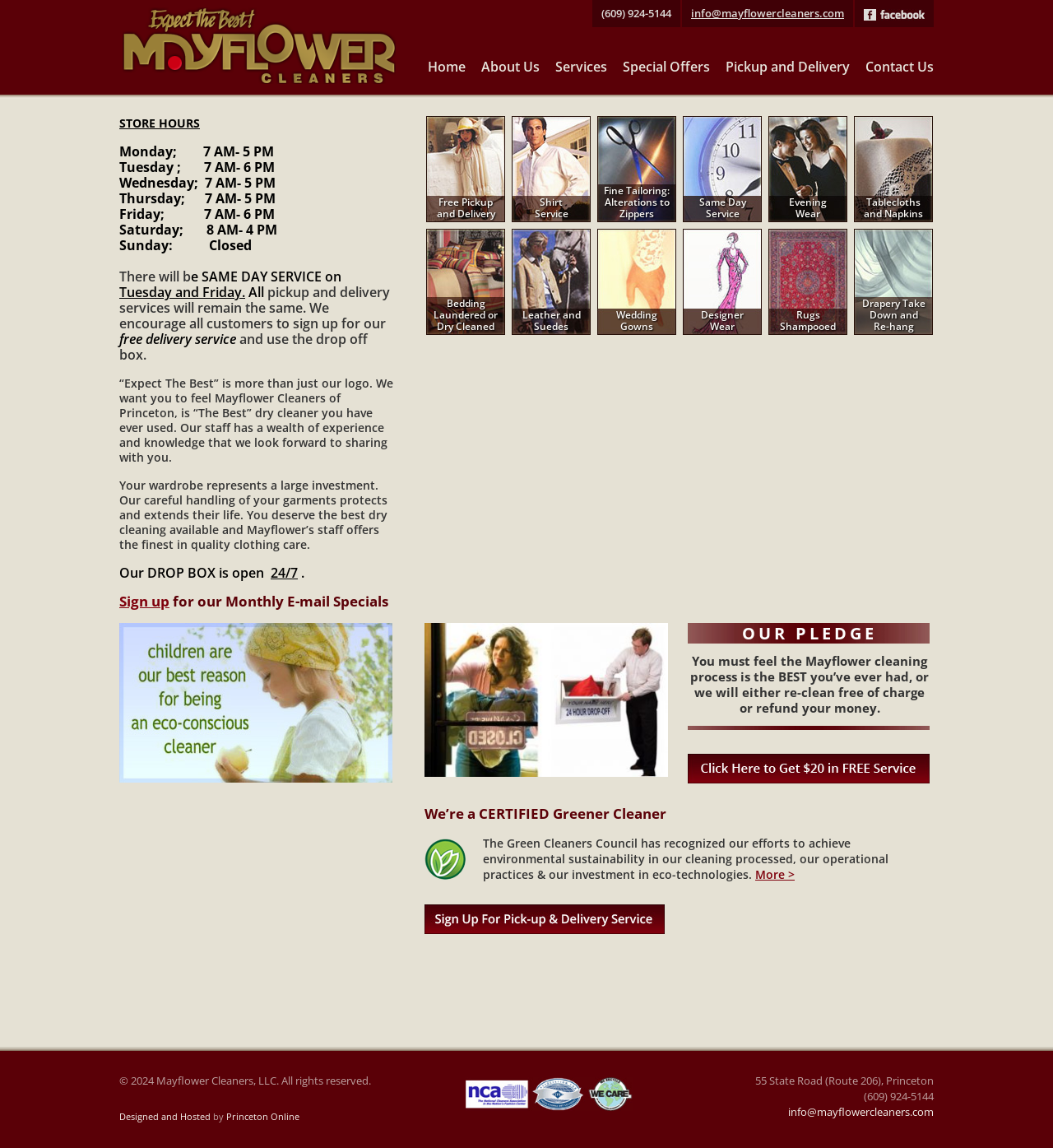Point out the bounding box coordinates of the section to click in order to follow this instruction: "Sign up for the Monthly E-mail Specials".

[0.113, 0.516, 0.161, 0.532]